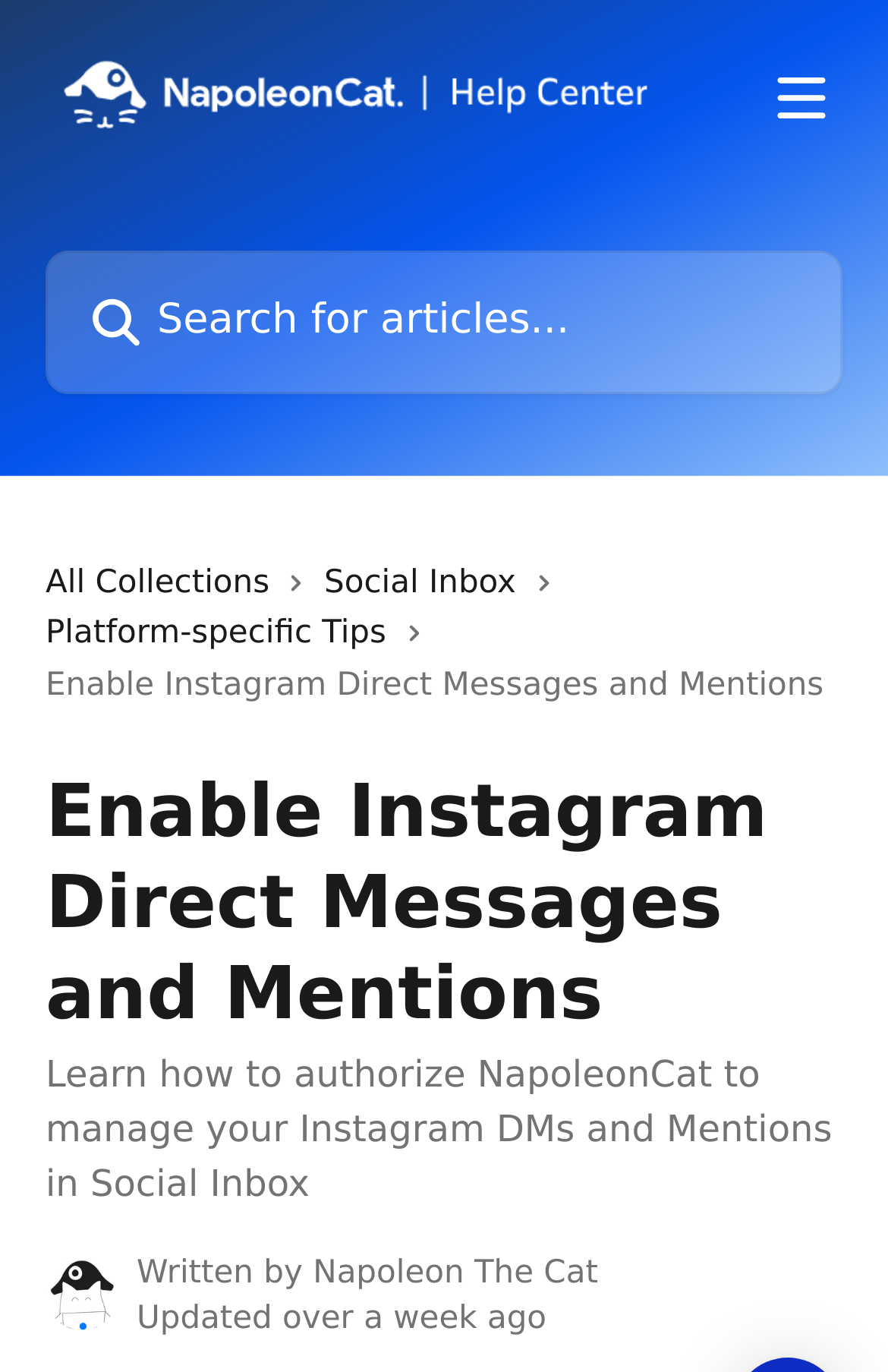Please provide a brief answer to the following inquiry using a single word or phrase:
Who is the author of the current article?

Not specified